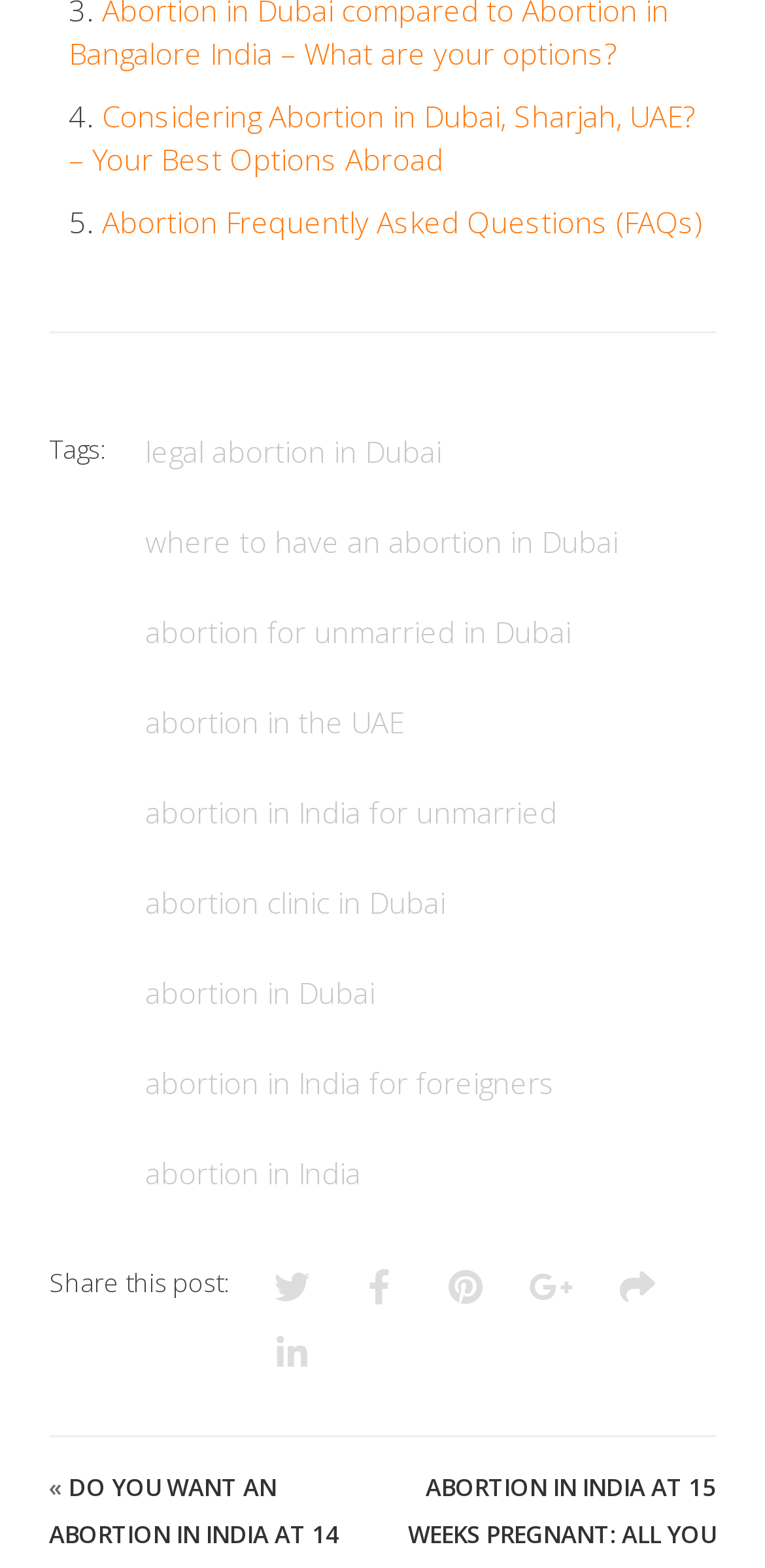Using the information shown in the image, answer the question with as much detail as possible: What are the tags related to the webpage content?

The webpage has a section labeled 'Tags:' which lists several related keywords, including 'legal abortion in Dubai', 'where to have an abortion in Dubai', and 'abortion clinic in Dubai', suggesting that these are relevant topics to the webpage's content.